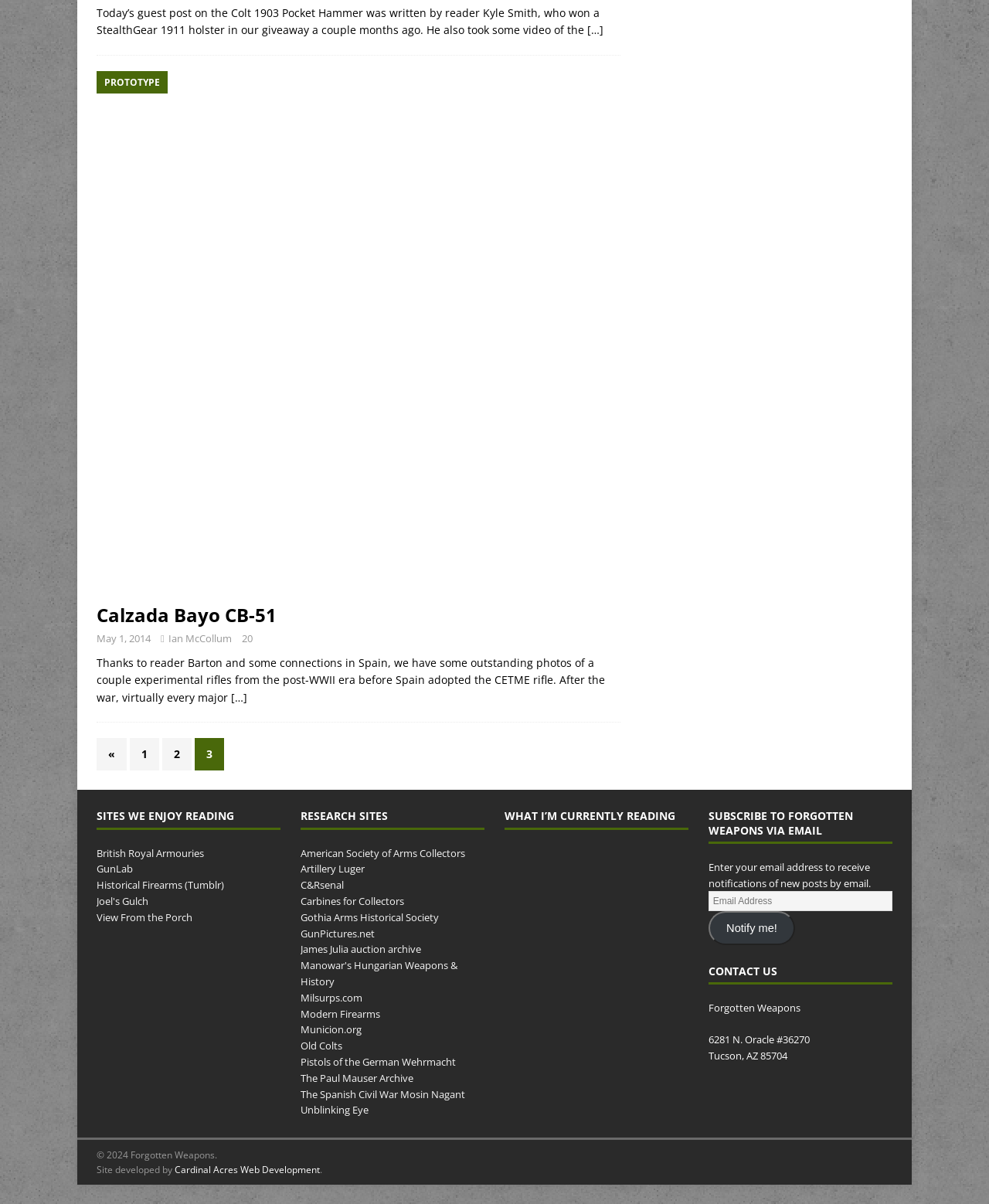What is the name of the website?
Please look at the screenshot and answer in one word or a short phrase.

Forgotten Weapons